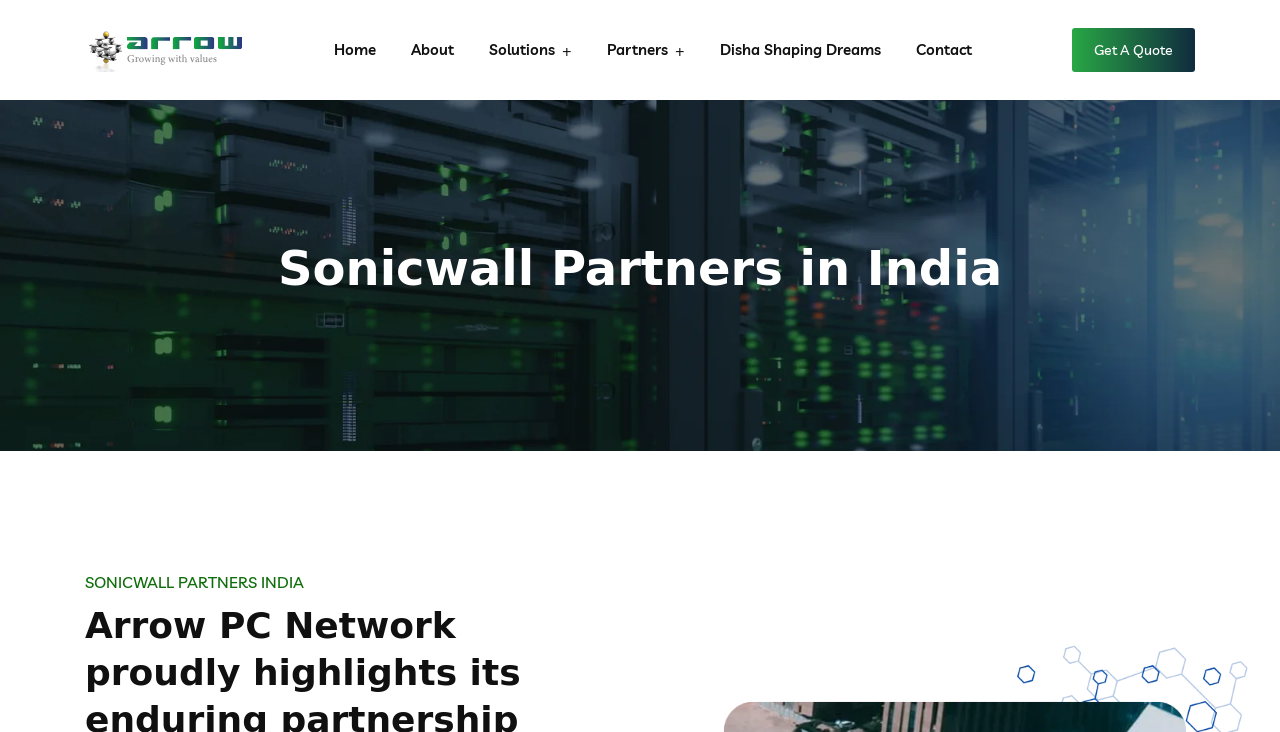Using the description "Disha Shaping Dreams", predict the bounding box of the relevant HTML element.

[0.562, 0.0, 0.688, 0.137]